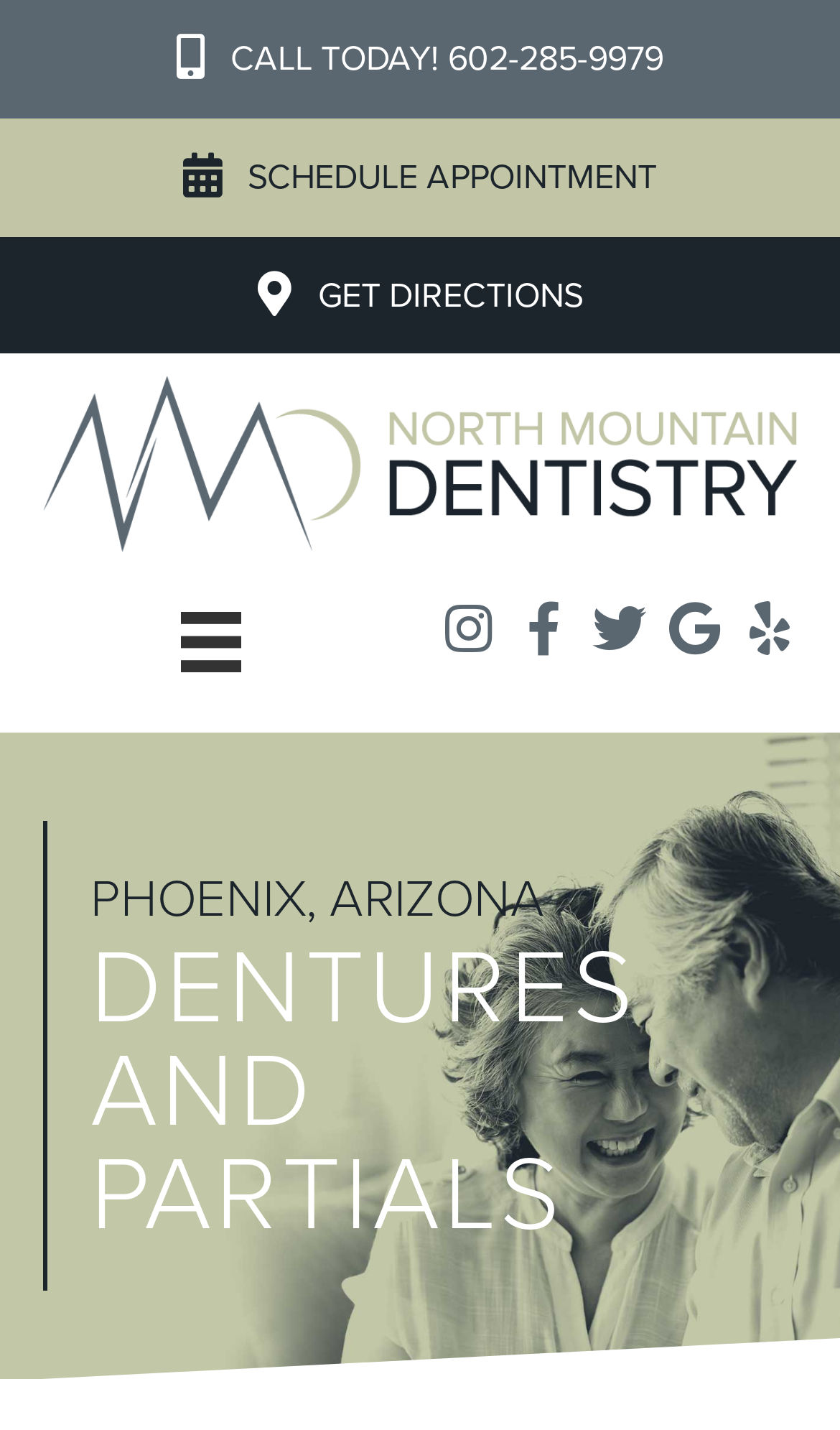Carefully observe the image and respond to the question with a detailed answer:
What is the phone number to call for an appointment?

The phone number can be found on the 'Call Today!' button, which is located at the top of the webpage, with a bounding box coordinate of [0.149, 0.008, 0.851, 0.075]. The corresponding StaticText element also displays the same phone number.